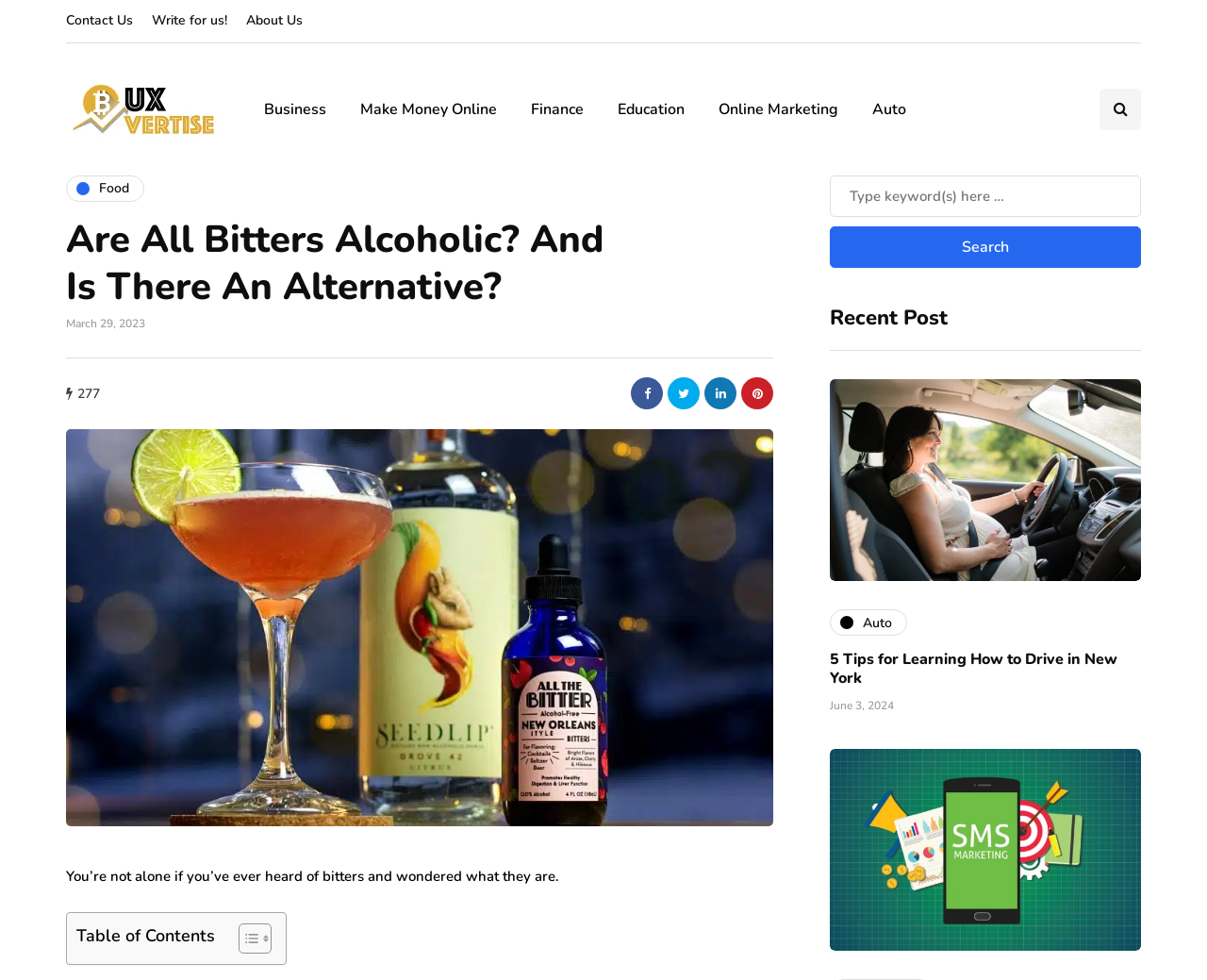Observe the image and answer the following question in detail: What is the category of the link 'Auto'?

The category of the link 'Auto' can be determined by looking at its position in the navigation menu, which suggests that it is a subcategory of 'Business'.